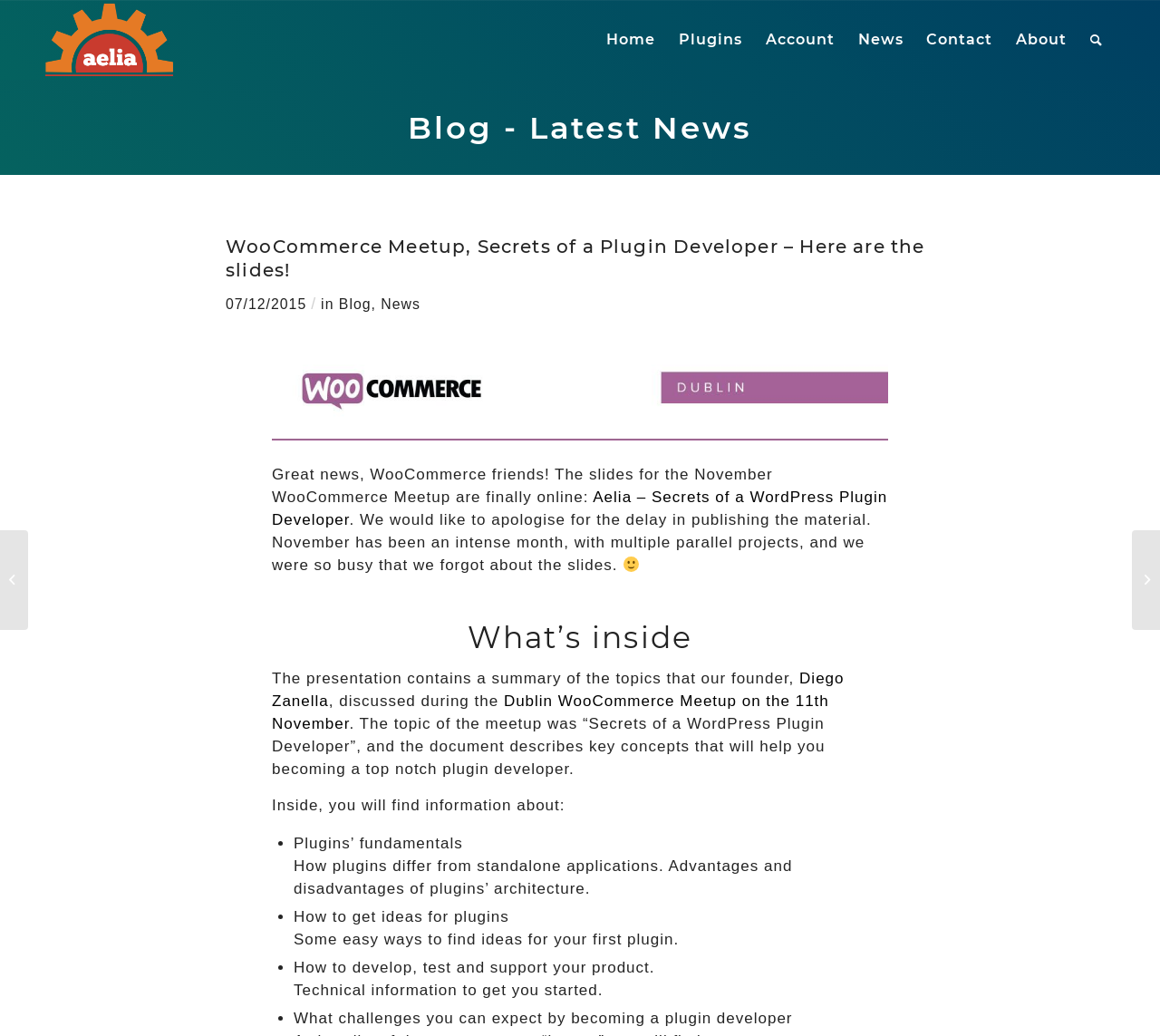Answer the question briefly using a single word or phrase: 
What is the name of the founder of Aelia?

Diego Zanella